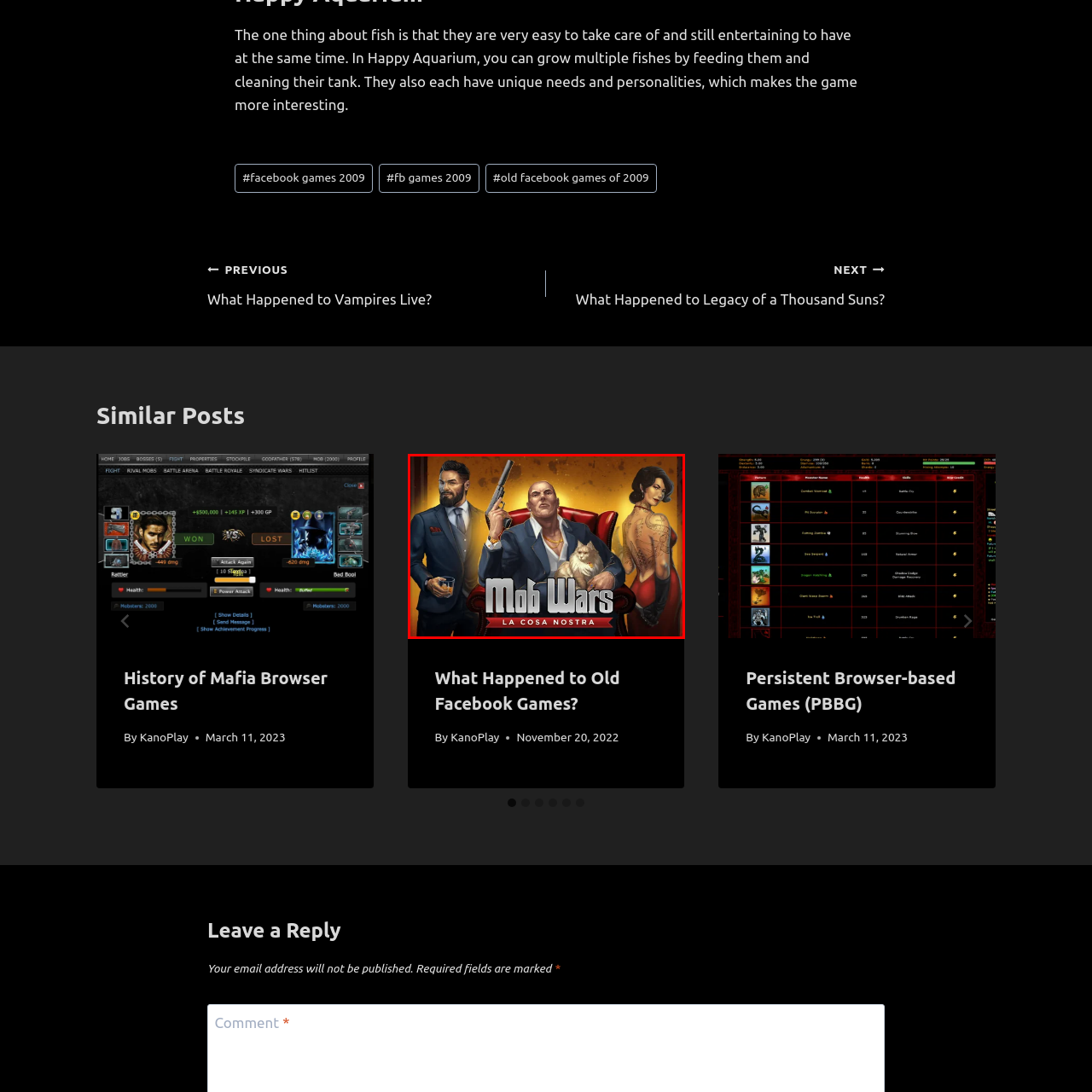Describe in detail the portion of the image that is enclosed within the red boundary.

The image features a dramatic and visually striking scene from the game "Mob Wars: La Cosa Nostra." In the center, a well-dressed man with a shaved head exudes authority as he sits confidently in a luxurious red armchair, holding a cat and a handgun, symbolizing the game's themes of power and loyalty. Flanking him are two intriguing characters: on the left, a suave man with a beard, dressed in a tailored suit and holding a glass, adds a touch of sophistication; on the right, a glamorous woman with intricate tattoos and a stylish outfit presents an aura of allure and danger. The game's title, prominently displayed at the bottom, emphasizes its focus on mobster dynamics and underworld intrigues, creating an enticing invitation to players to immerse themselves in the criminal world of mafia adventures.